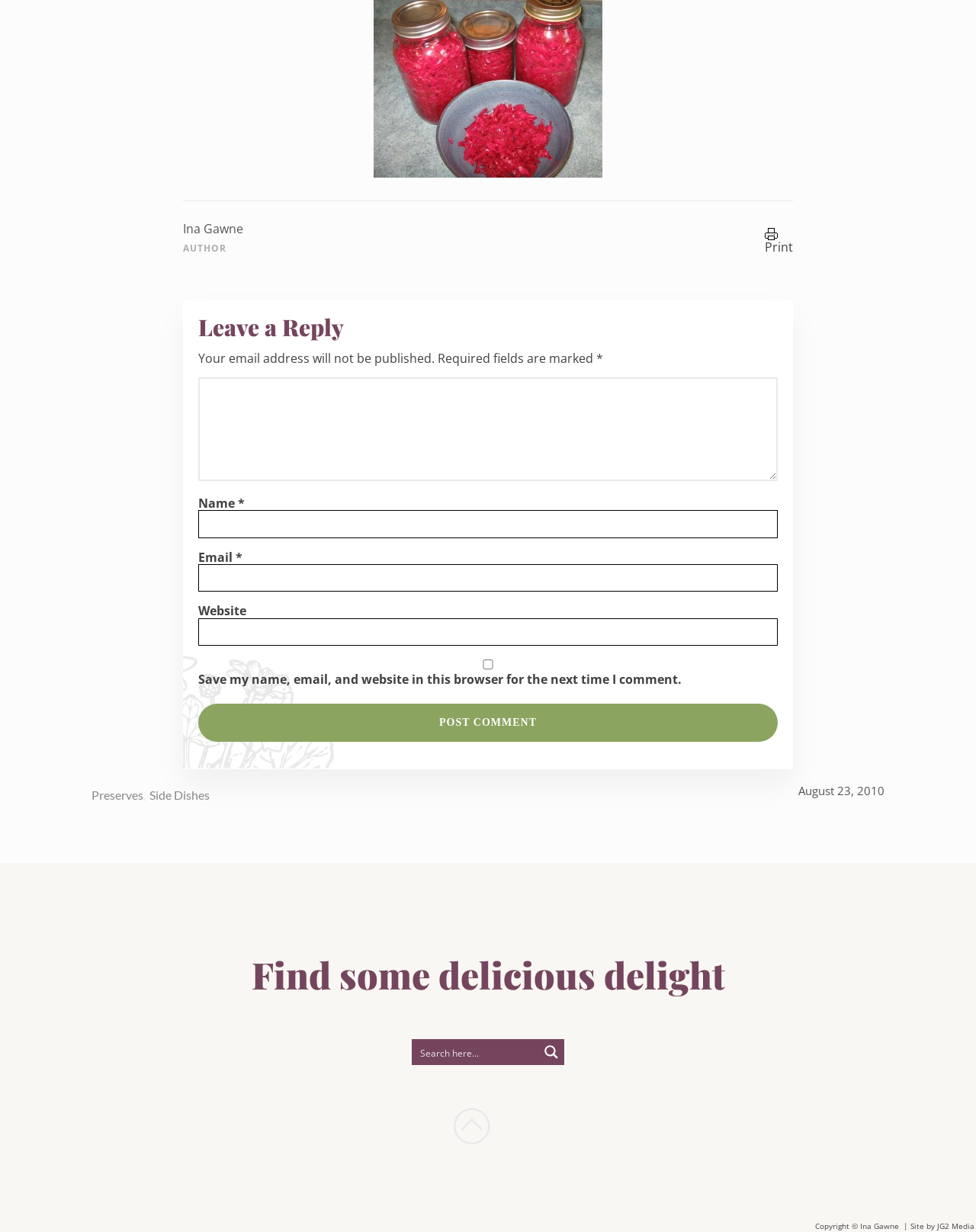Using the information in the image, give a detailed answer to the following question: What is the purpose of the textboxes?

The textboxes are located below the 'Leave a Reply' heading, and they are required fields marked with an asterisk, indicating that they need to be filled in order to leave a comment.